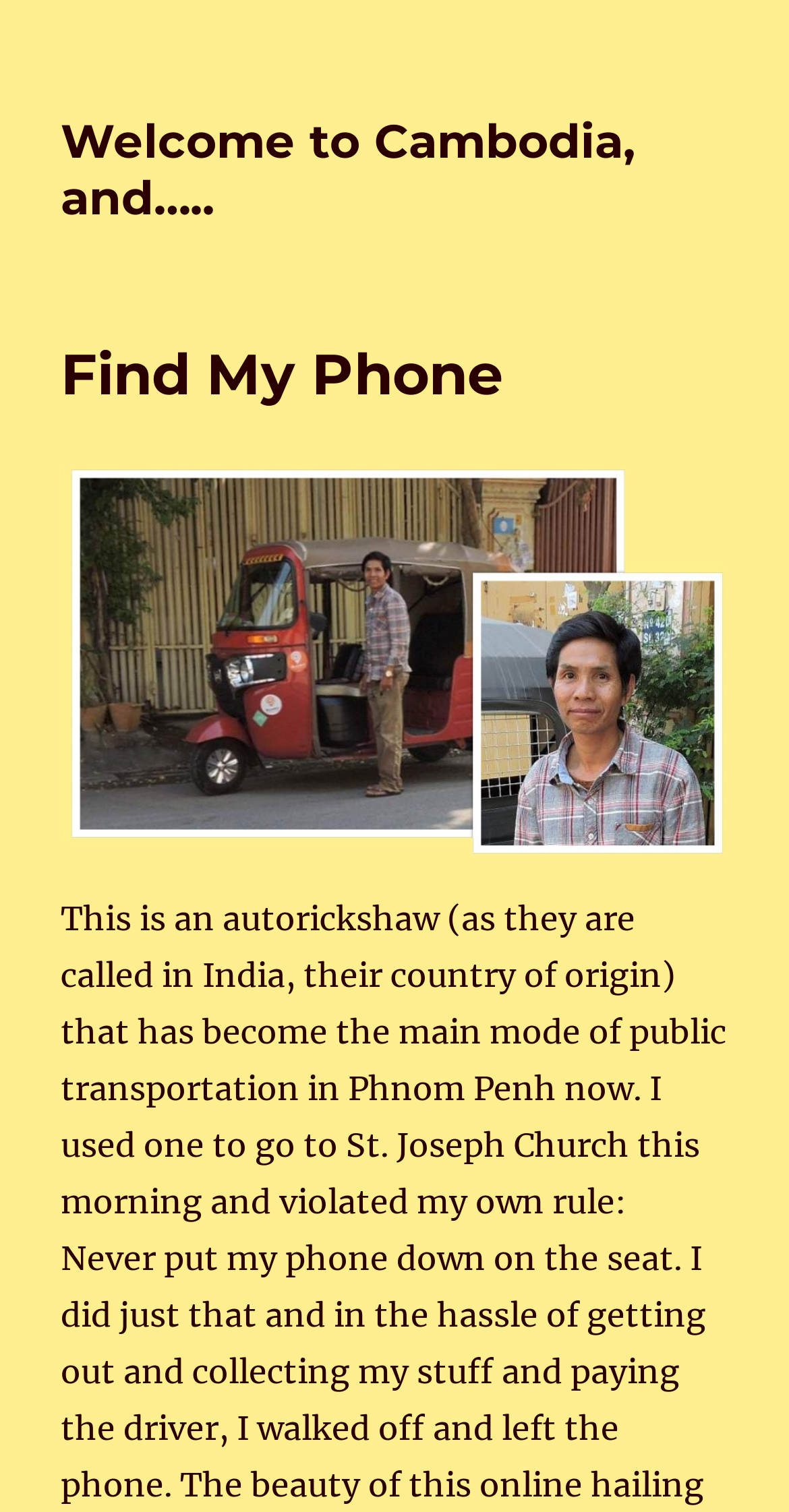Determine the bounding box coordinates for the HTML element described here: "Welcome to Cambodia, and…..".

[0.077, 0.075, 0.805, 0.15]